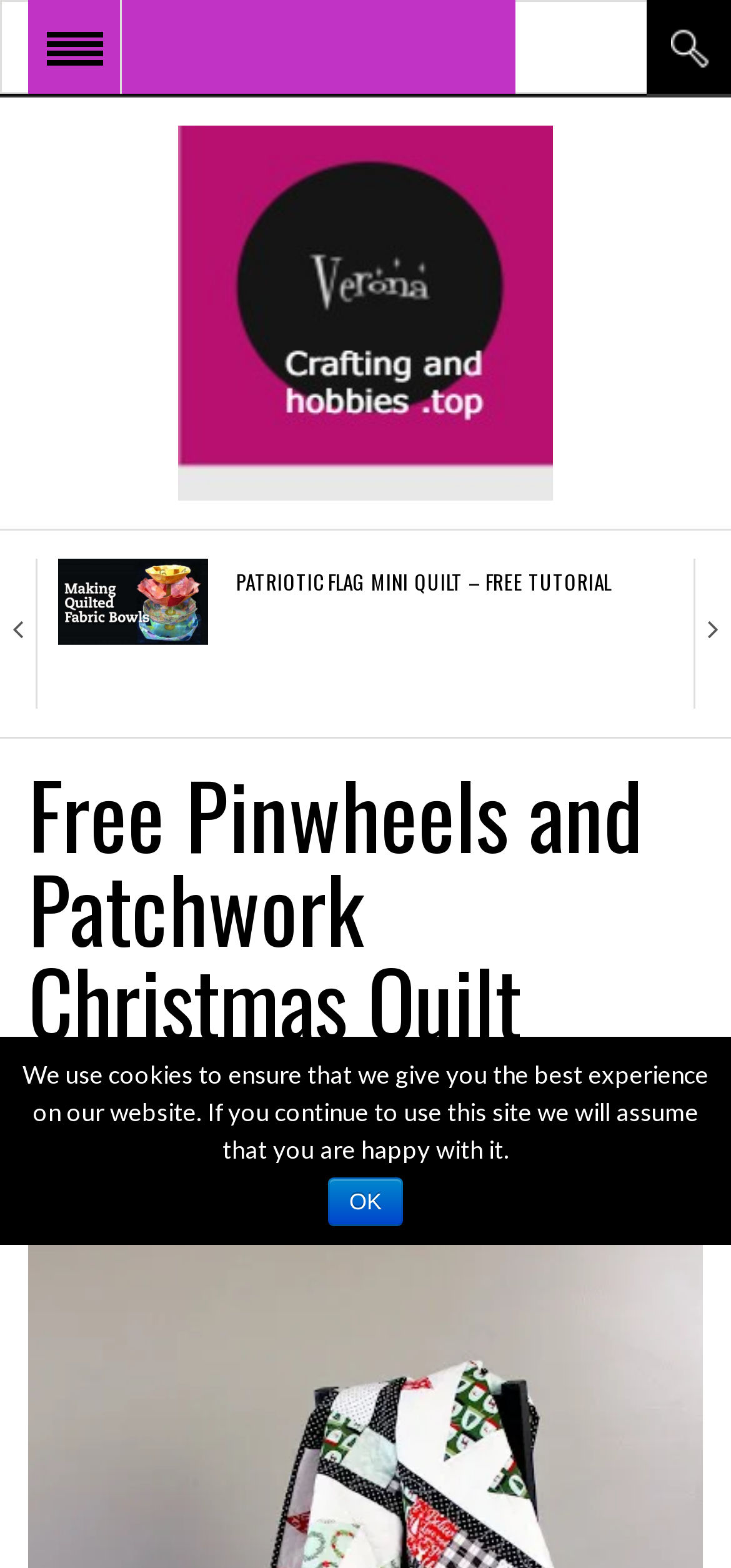What is the color of the sashing in the quilt?
Using the screenshot, give a one-word or short phrase answer.

Black